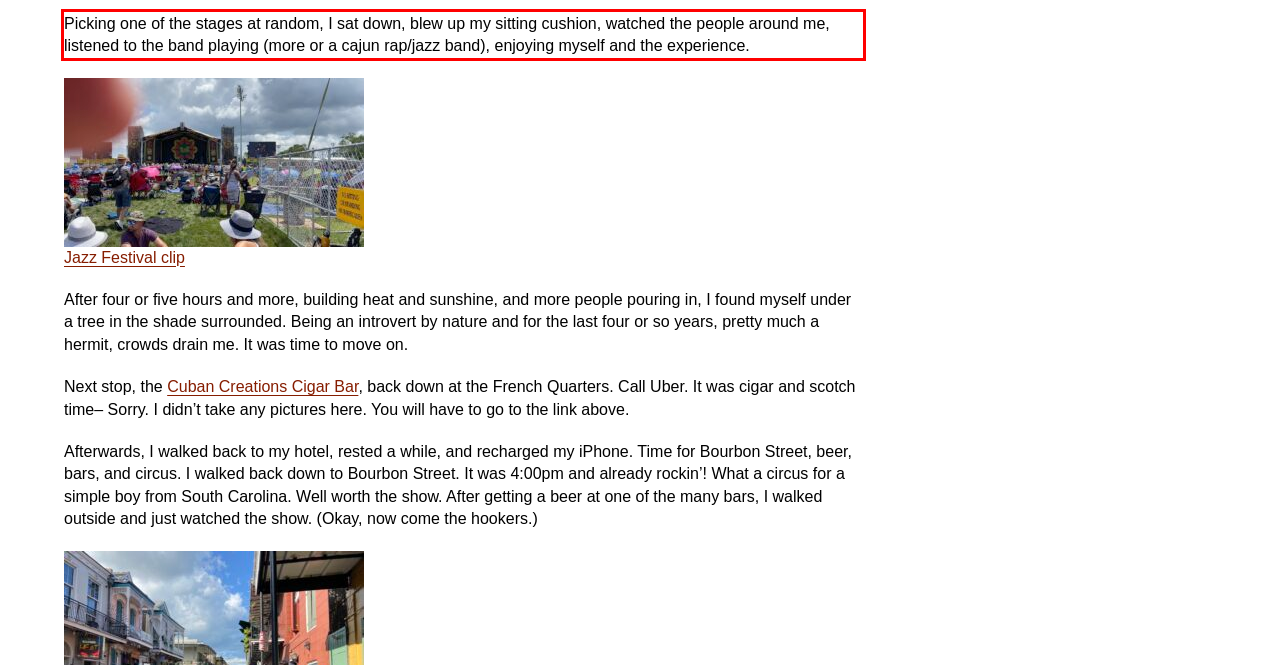Examine the webpage screenshot and use OCR to recognize and output the text within the red bounding box.

Picking one of the stages at random, I sat down, blew up my sitting cushion, watched the people around me, listened to the band playing (more or a cajun rap/jazz band), enjoying myself and the experience.